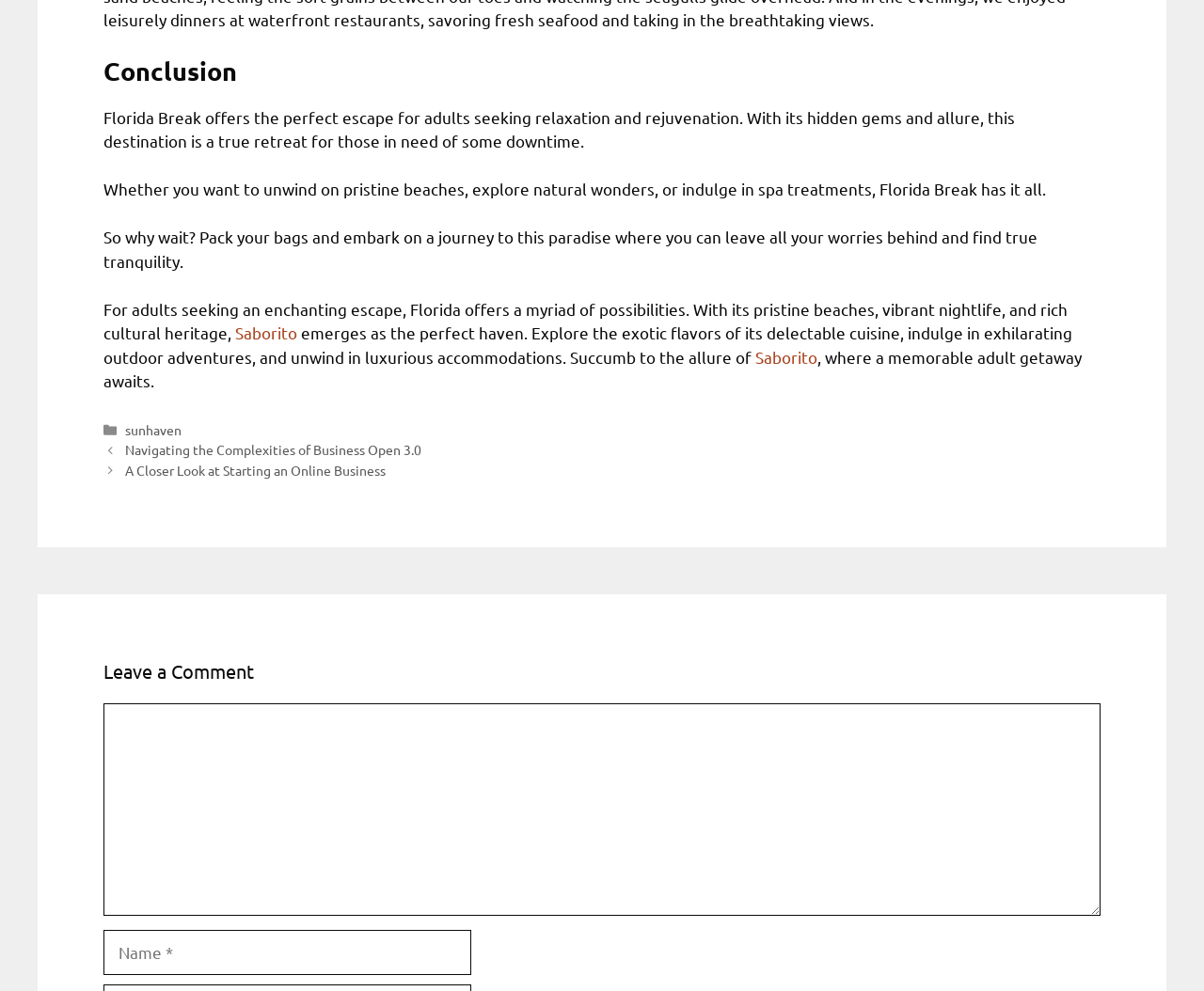What is the category of the post mentioned in the footer?
Please provide a full and detailed response to the question.

In the footer section, there is a link labeled 'sunhaven' under the category 'Categories', indicating that the post is categorized under 'sunhaven'.